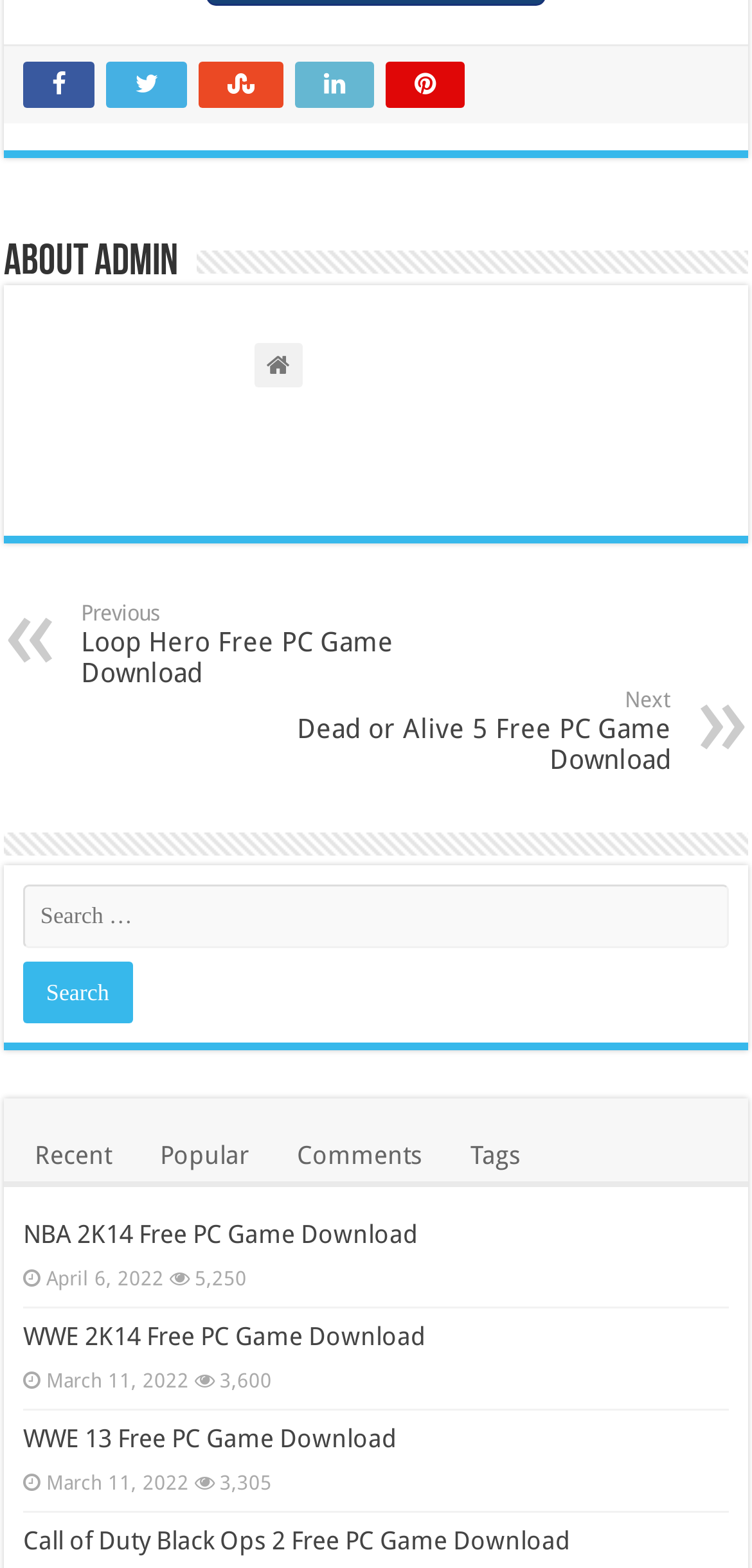What is the category of the 'Recent' link?
Please respond to the question thoroughly and include all relevant details.

I looked at the links adjacent to the 'Recent' link and found that they are all game download links, so I inferred that the 'Recent' link is a category for recent game downloads.